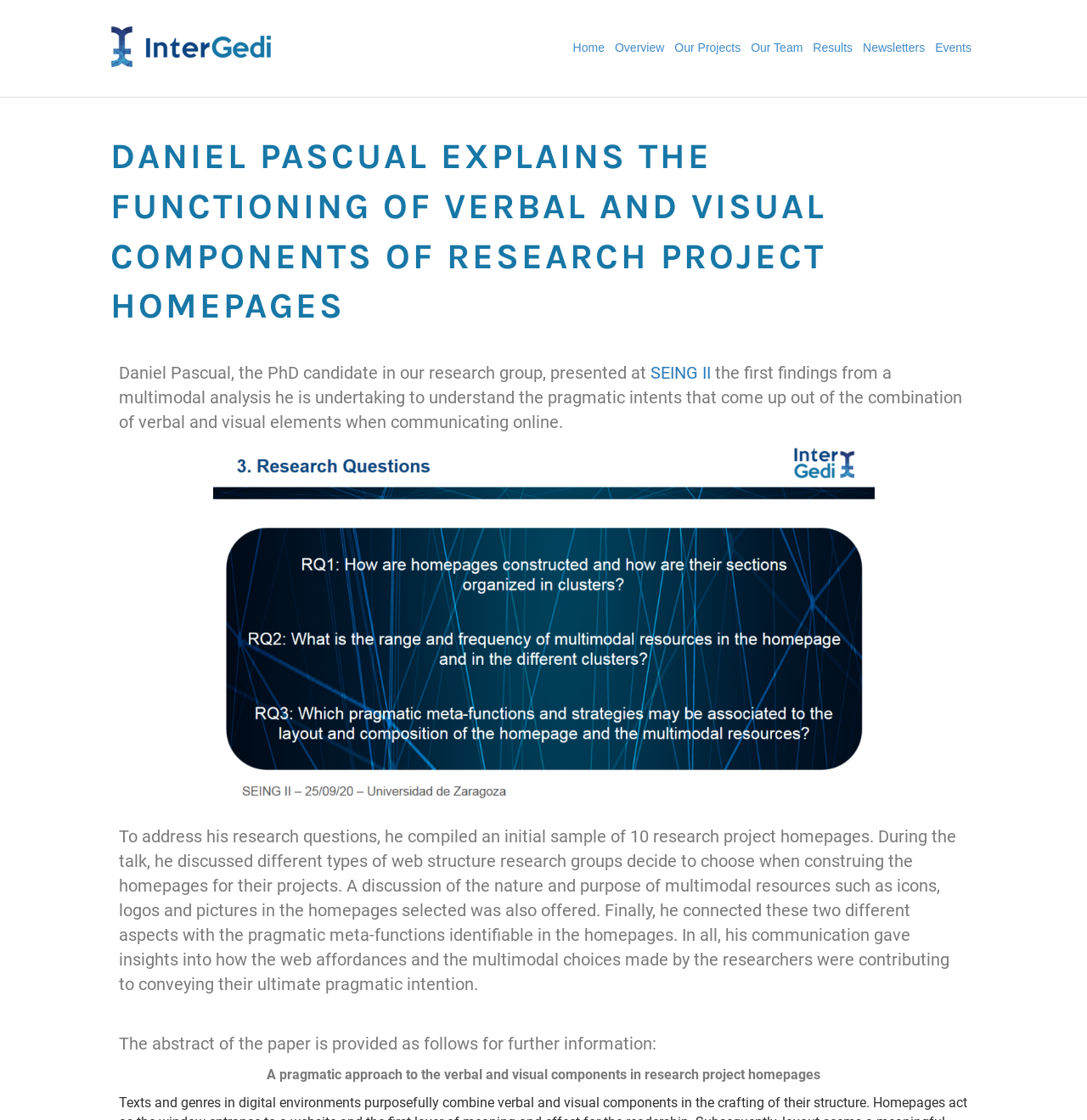How many research project homepages did Daniel Pascual compile?
Could you please answer the question thoroughly and with as much detail as possible?

The answer can be found in the StaticText element with the text 'To address his research questions, he compiled an initial sample of 10 research project homepages.' which is a part of the HeaderAsNonLandmark element.